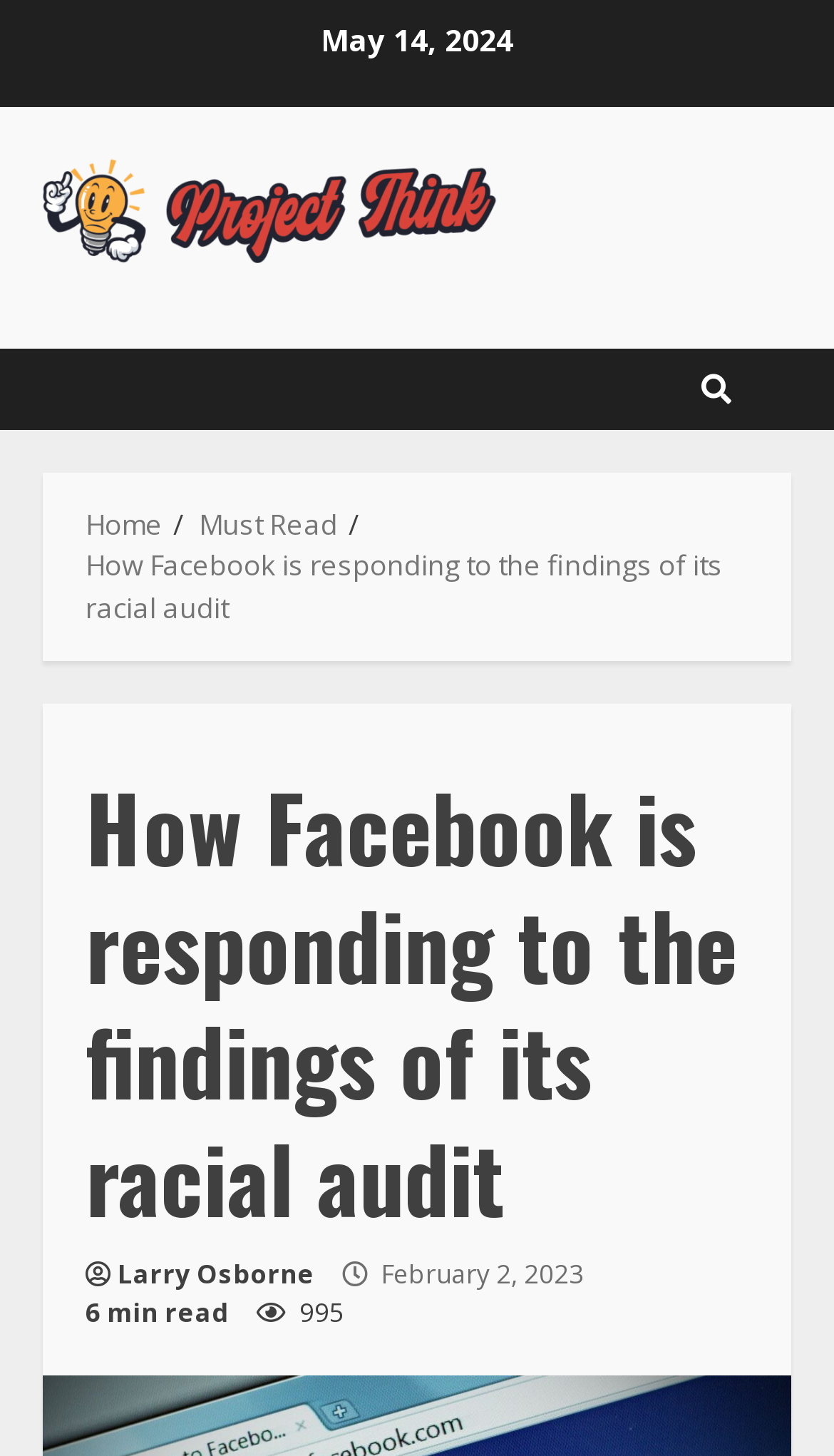How many comments does the article have?
Please respond to the question with as much detail as possible.

I found the number of comments by looking at the link element that says ' 995' which is located below the article title.